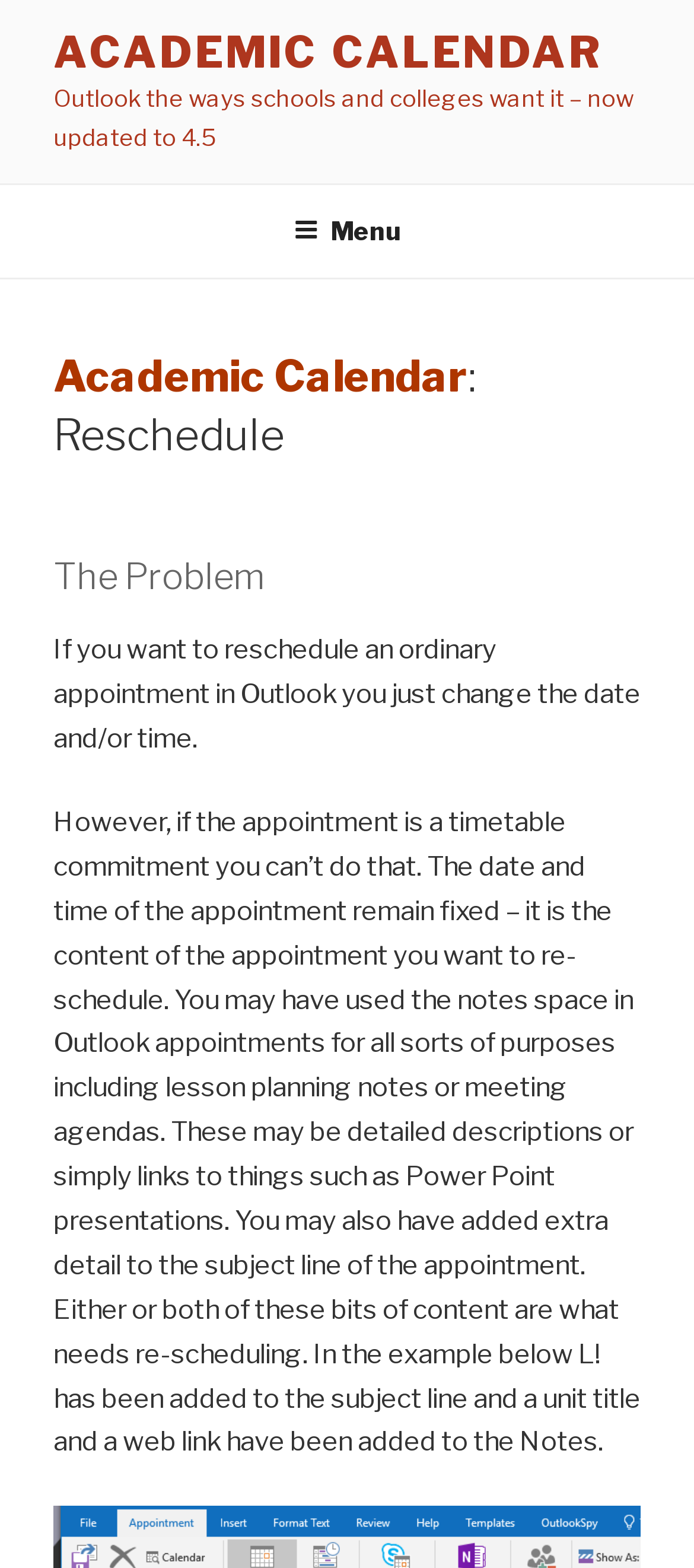What is the context of the webpage about? Using the information from the screenshot, answer with a single word or phrase.

Academic Calendar